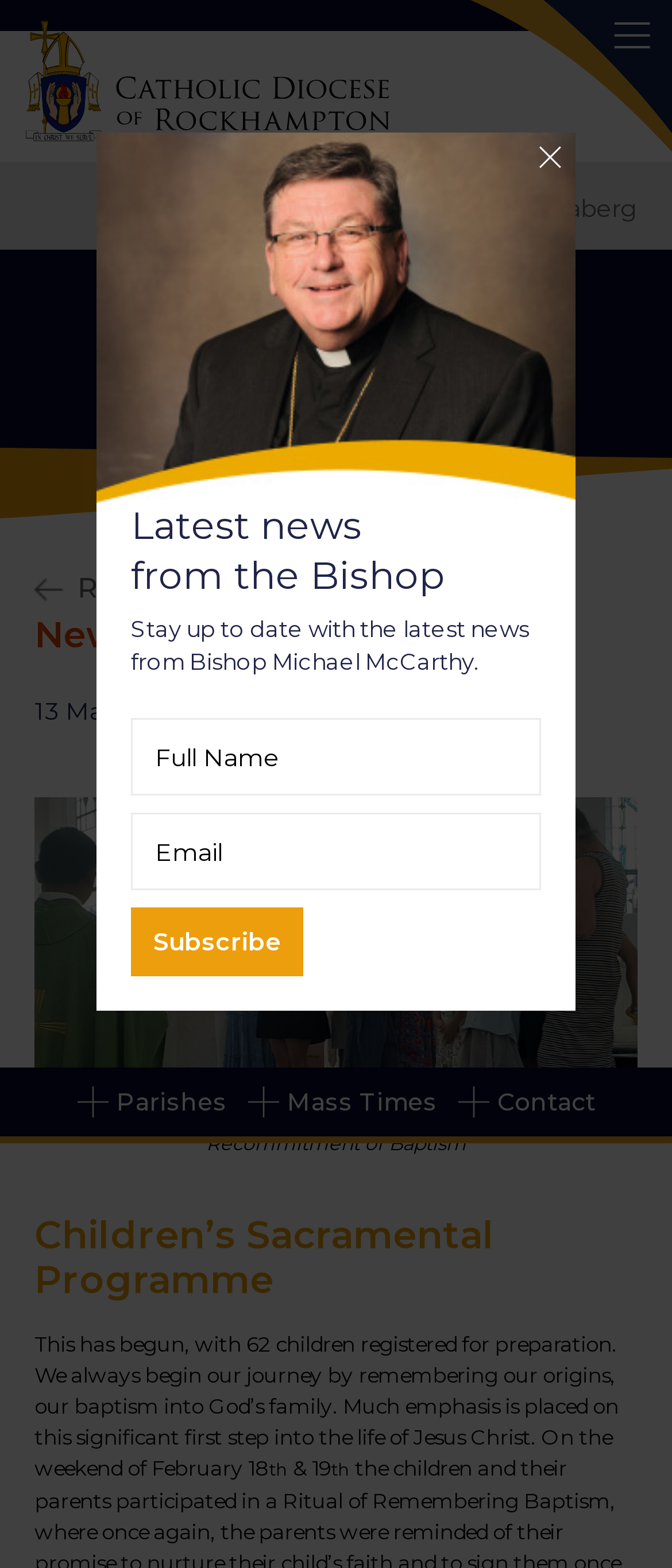Determine the bounding box coordinates of the region that needs to be clicked to achieve the task: "Access June 2010".

None